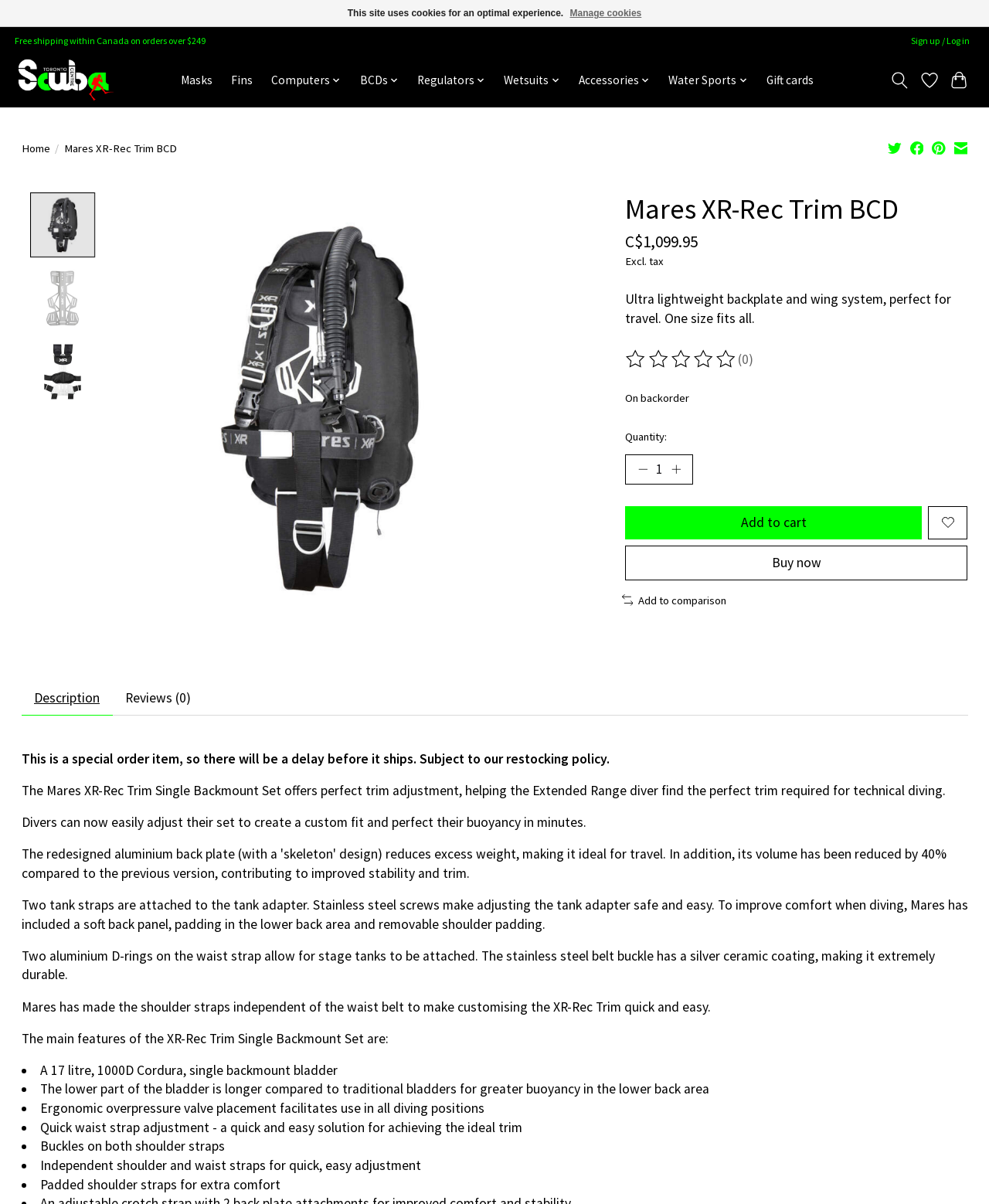What is the purpose of the two aluminium D-rings on the waist strap?
Provide a detailed and extensive answer to the question.

I found the purpose of the two aluminium D-rings on the waist strap by reading the text 'Two aluminium D-rings on the waist strap allow for stage tanks to be attached.' This text is located in the product description section.